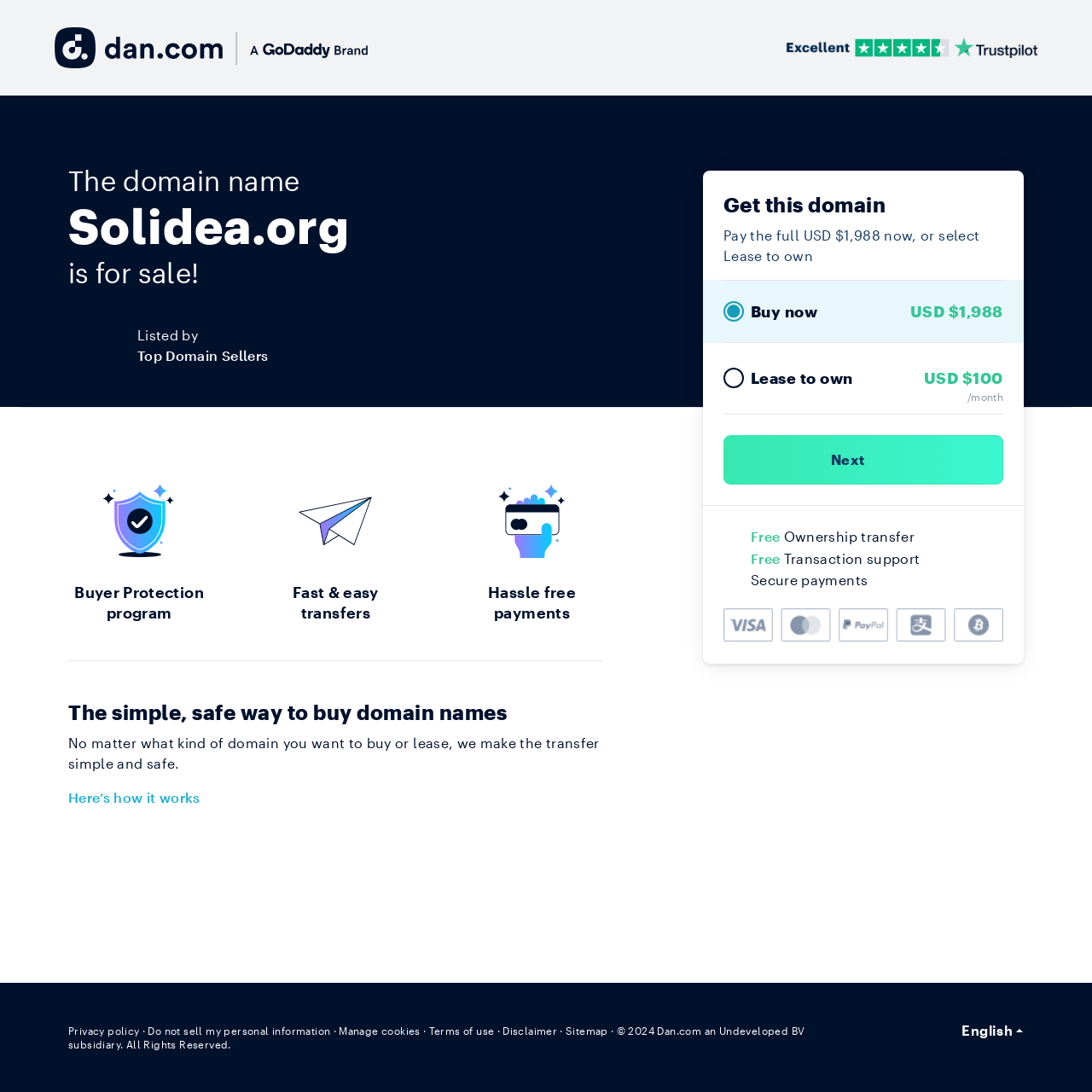Locate the bounding box coordinates of the segment that needs to be clicked to meet this instruction: "Buy now".

[0.687, 0.276, 0.749, 0.295]